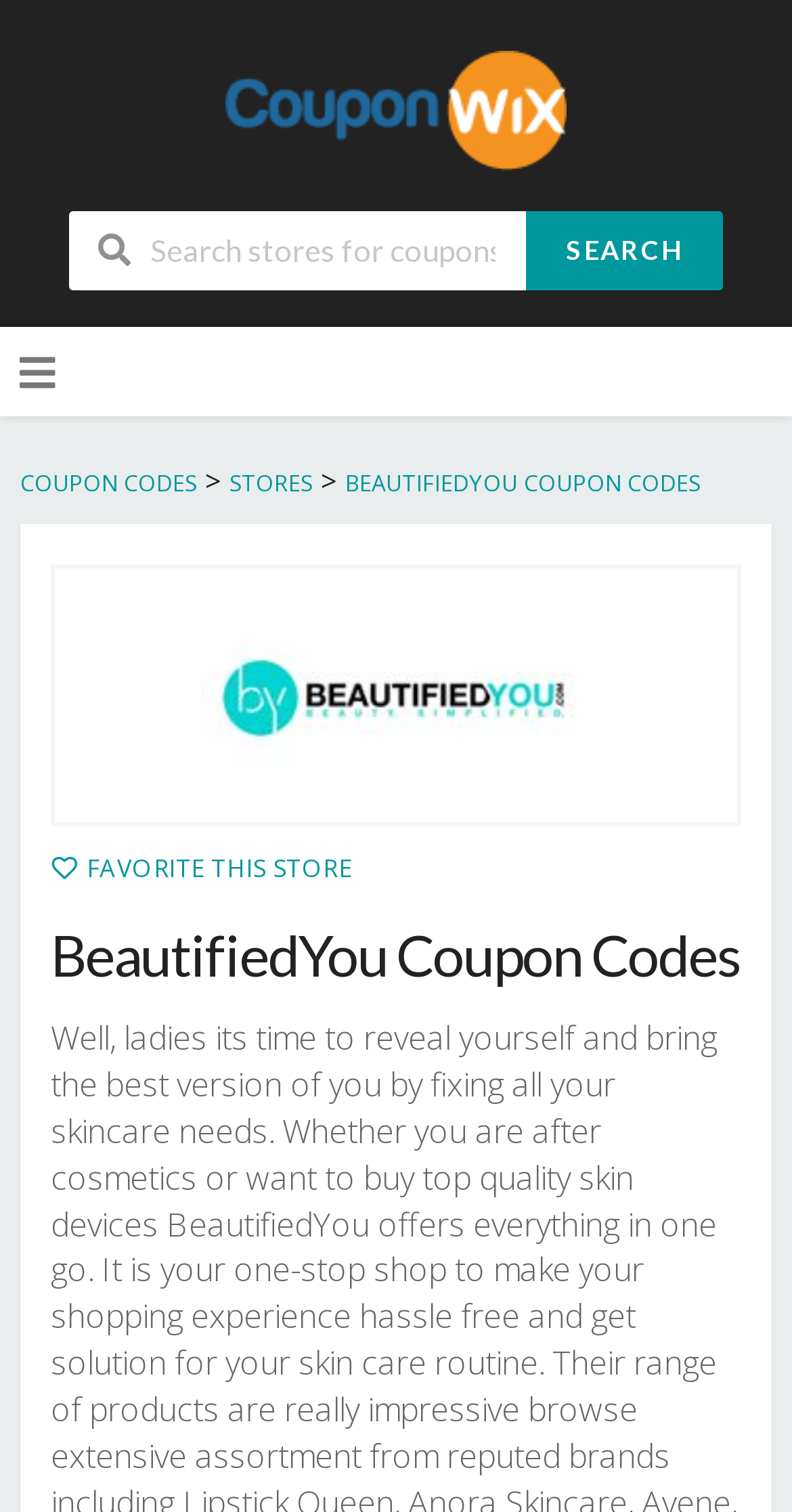Create an in-depth description of the webpage, covering main sections.

The webpage appears to be a coupon code website focused on beauty and skincare products. At the top, there is a prominent link "Coupon Codes" with an accompanying image, taking up a significant portion of the top section. Below this, there is a search bar where users can input keywords to find coupons and deals, accompanied by a "SEARCH" button to the right.

To the left of the search bar, there is a "Skip to content" link, which suggests that the webpage has a significant amount of content that can be skipped. Above the search bar, there are several links, including "COUPON CODES", "STORES", and "BEAUTIFIEDYOU COUPON CODES", which seem to be navigation links.

Further down, there is a large link "BeautifiedYou Coupon Codes" with an image, taking up most of the width of the page. This link appears to be a main call-to-action or a prominent feature of the webpage. Below this, there is a link to "FAVORITE THIS STORE" and a heading that repeats the title "BeautifiedYou Coupon Codes". Overall, the webpage seems to be focused on providing coupon codes and deals for beauty and skincare products, with a prominent search function and navigation links.